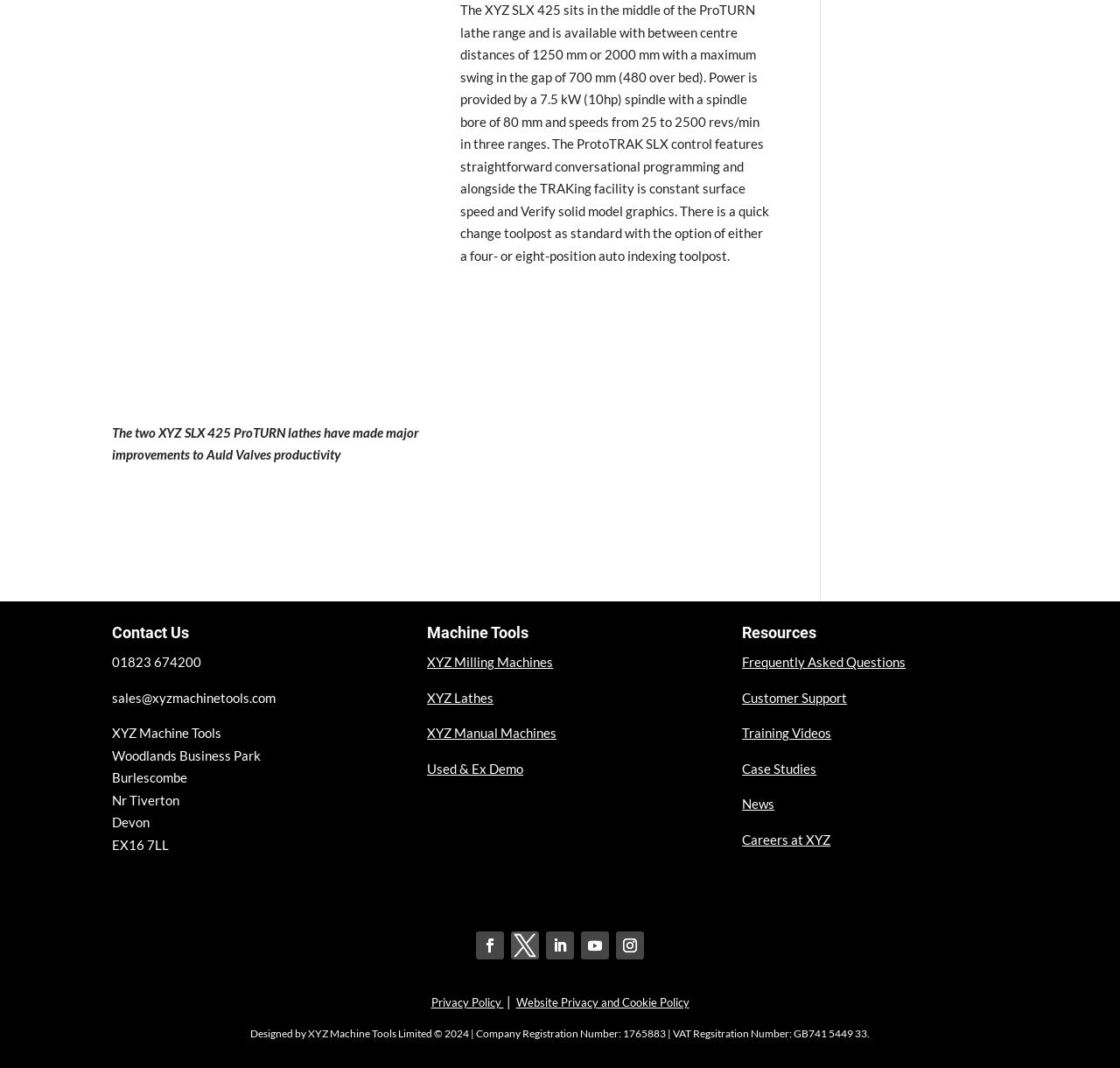Pinpoint the bounding box coordinates of the clickable area necessary to execute the following instruction: "Read the customer support page". The coordinates should be given as four float numbers between 0 and 1, namely [left, top, right, bottom].

[0.663, 0.646, 0.756, 0.66]